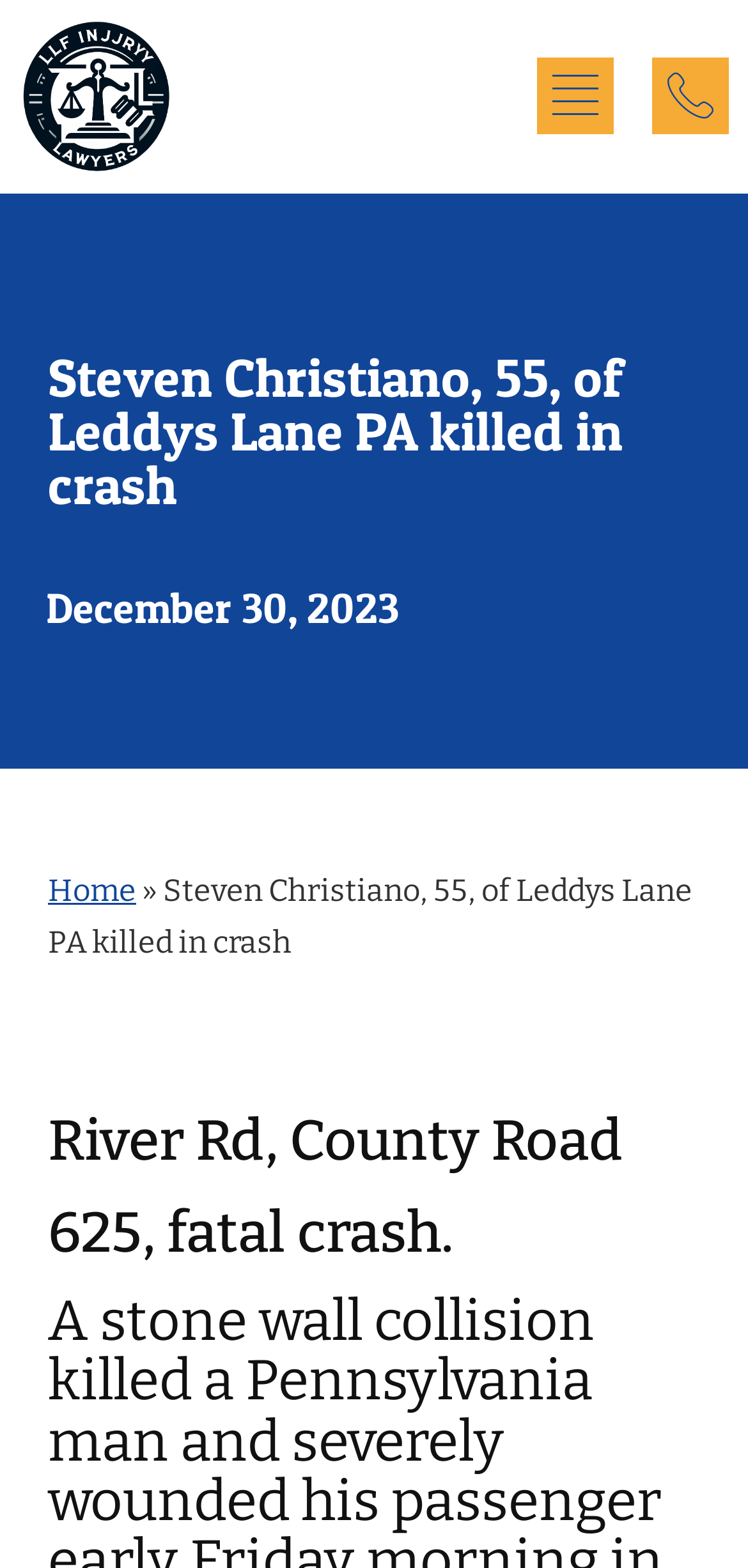What is the icon name of the button at the top right corner?
Please answer using one word or phrase, based on the screenshot.

hamburger-icon